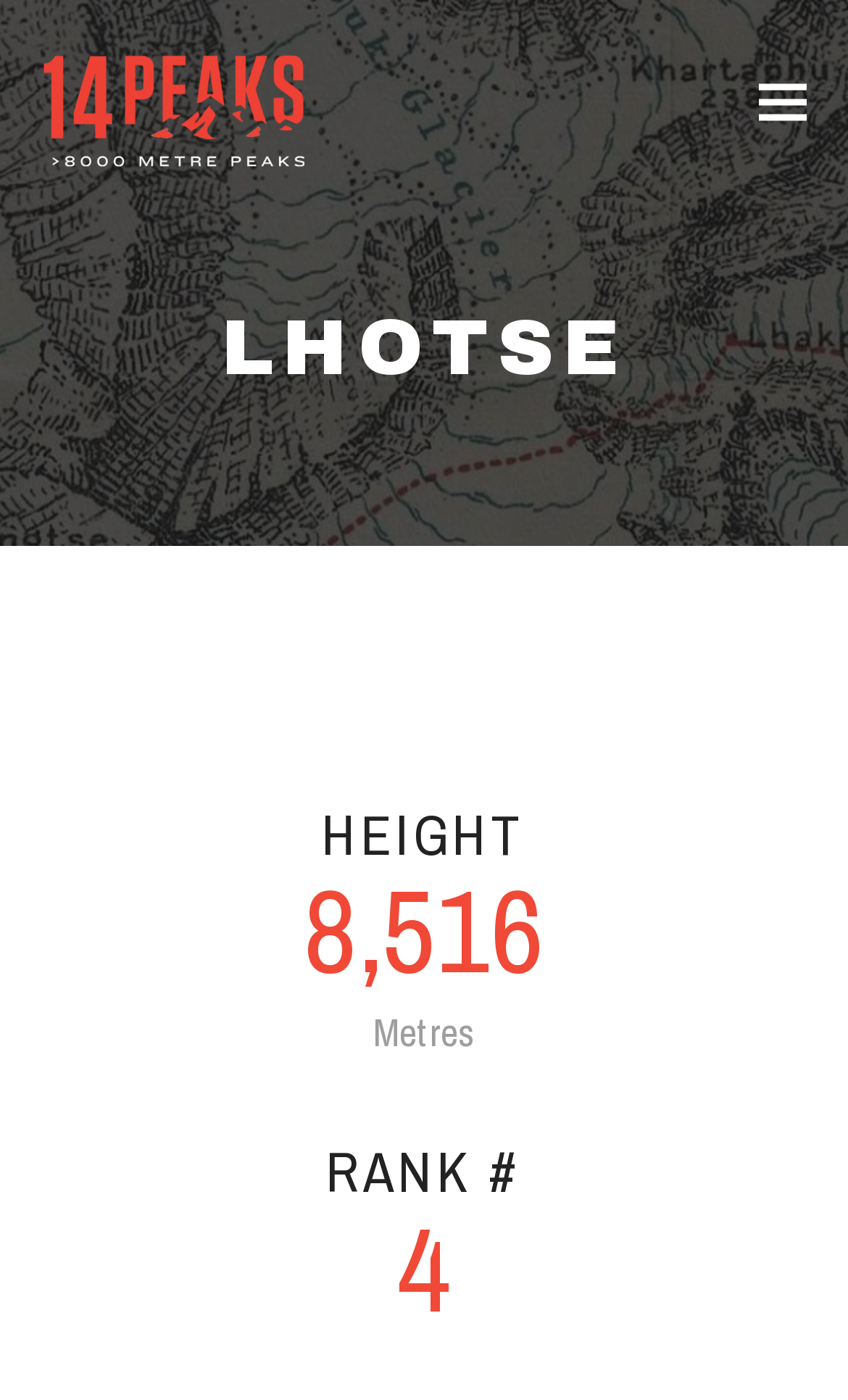What is the name of the mountain?
Can you offer a detailed and complete answer to this question?

The name of the mountain can be found in the heading element 'LHOTSE' which is a child of the button element 'Toggle mobile menu'.